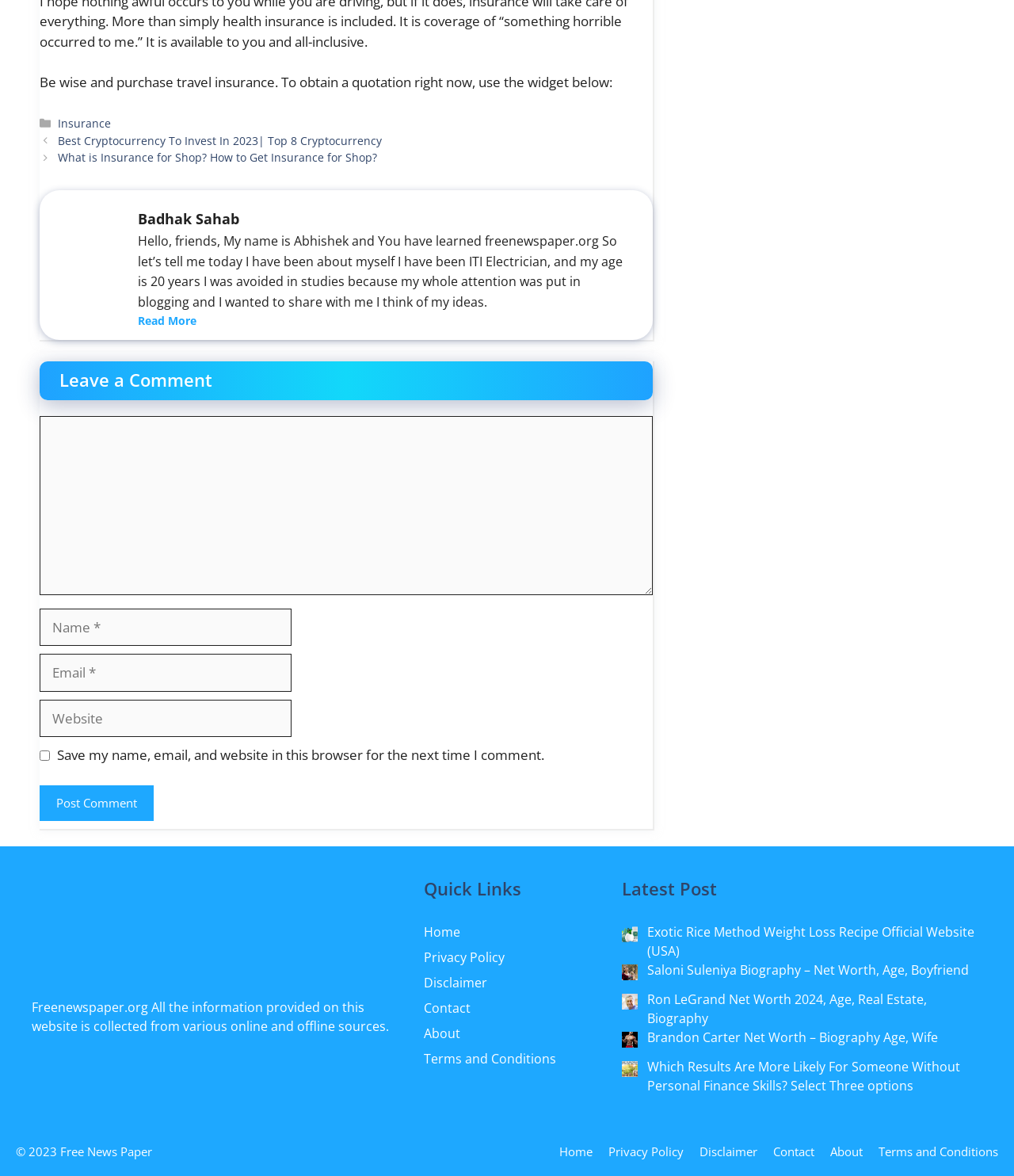Indicate the bounding box coordinates of the clickable region to achieve the following instruction: "Click the 'Post Comment' button."

[0.039, 0.668, 0.152, 0.698]